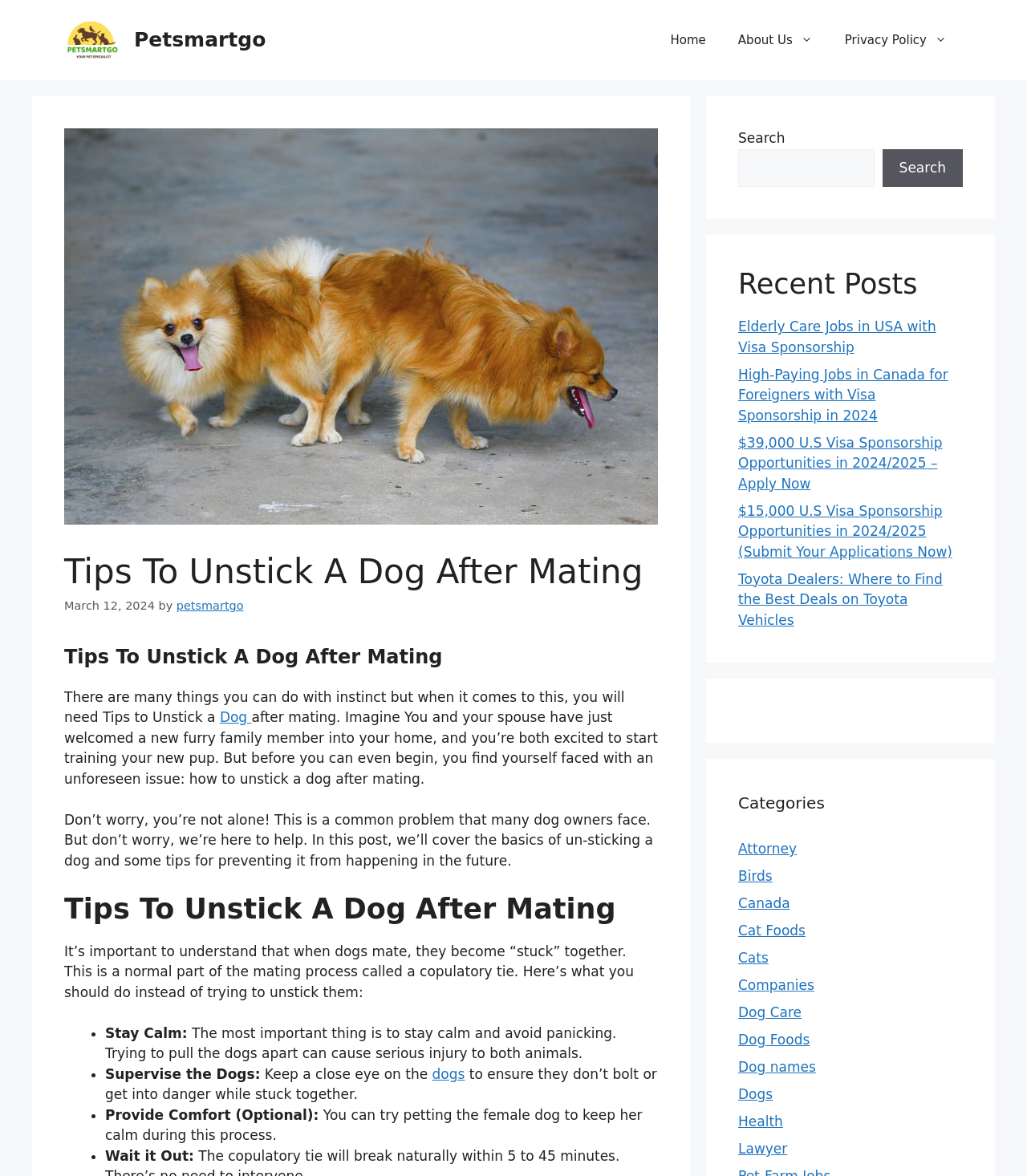Please predict the bounding box coordinates of the element's region where a click is necessary to complete the following instruction: "Read the 'Tips To Unstick A Dog After Mating' article". The coordinates should be represented by four float numbers between 0 and 1, i.e., [left, top, right, bottom].

[0.062, 0.469, 0.641, 0.503]